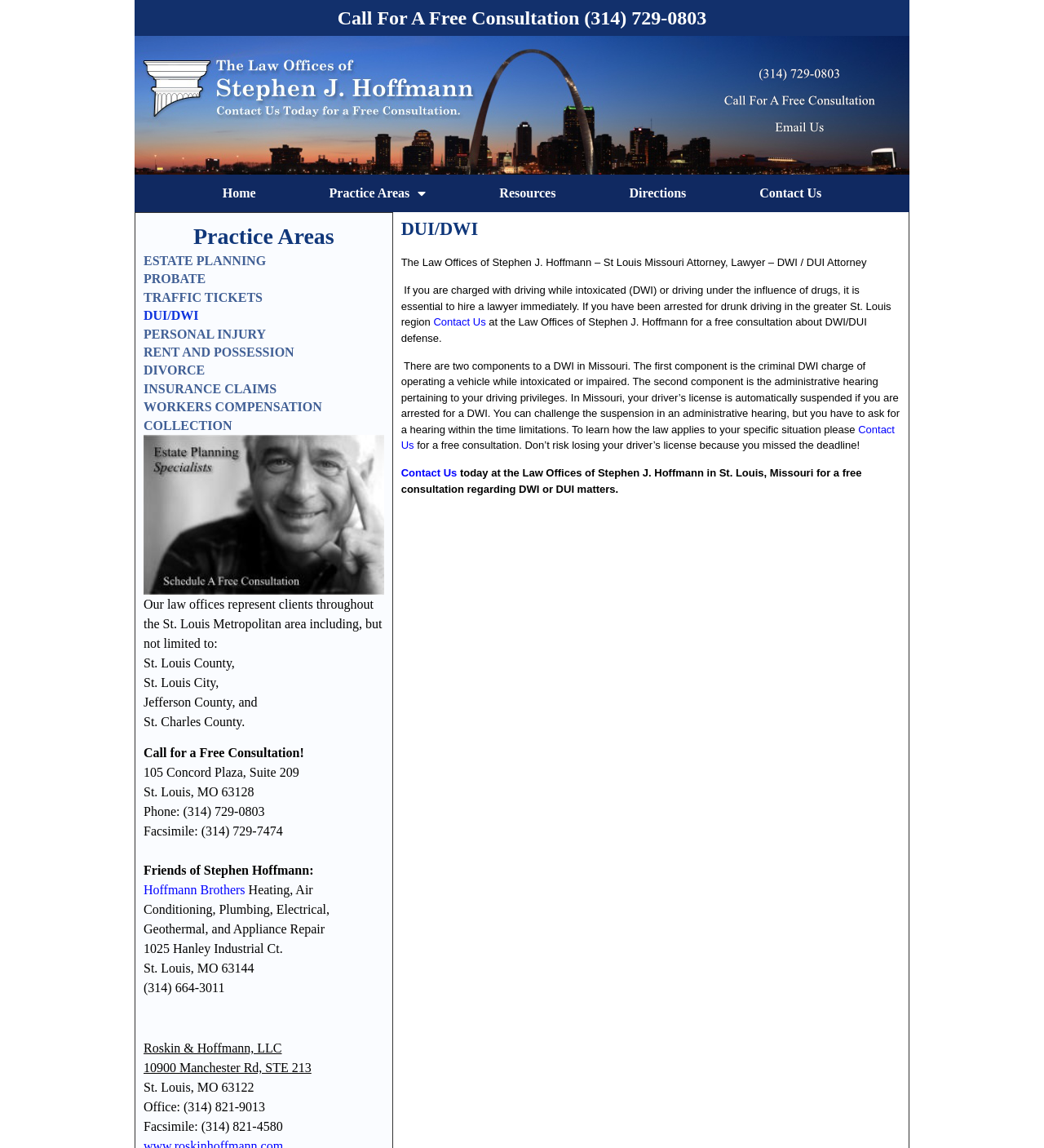Locate the bounding box coordinates of the region to be clicked to comply with the following instruction: "Call the phone number for a free consultation". The coordinates must be four float numbers between 0 and 1, in the form [left, top, right, bottom].

[0.137, 0.007, 0.863, 0.024]